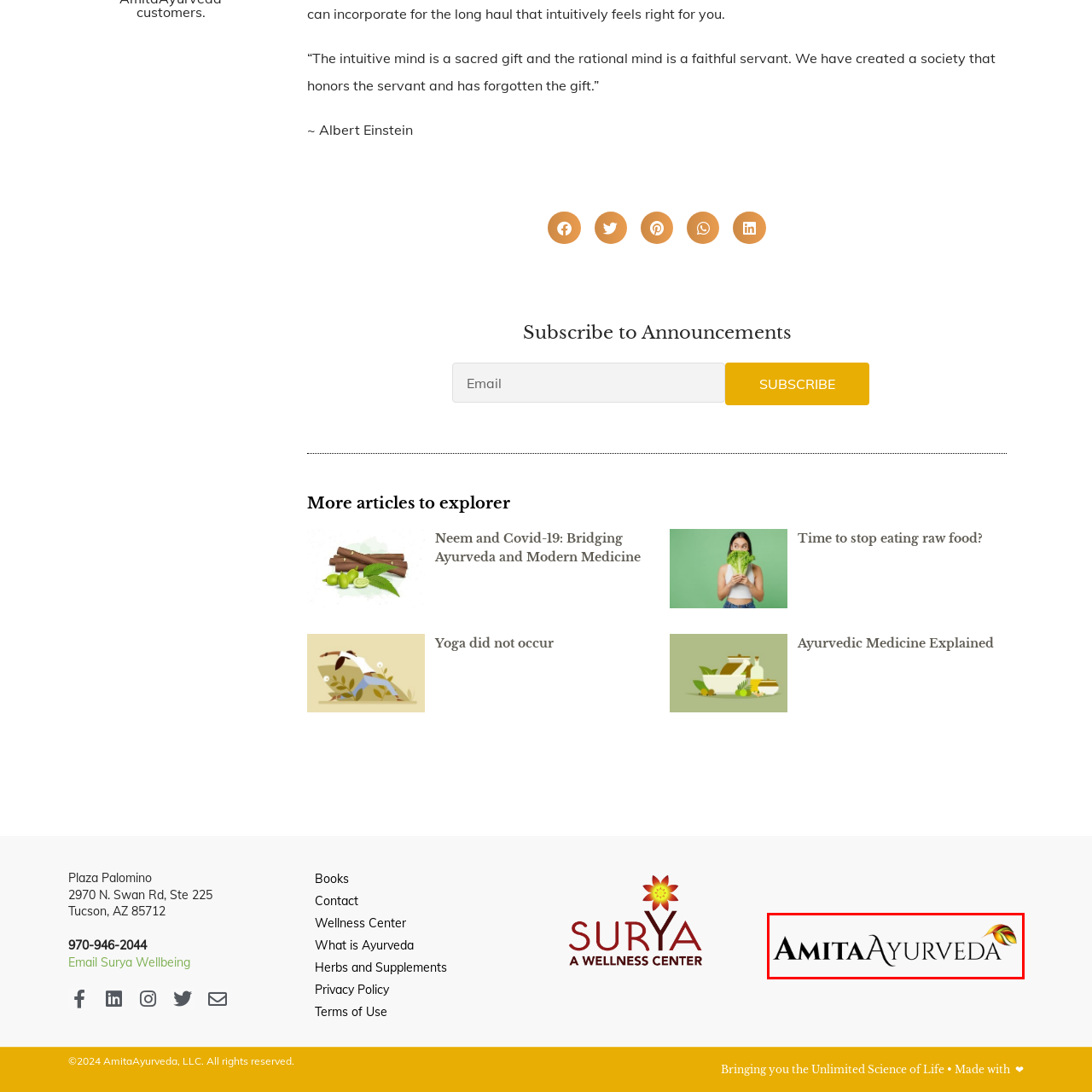What does the leaf motif symbolize?
Focus on the part of the image marked with a red bounding box and deliver an in-depth answer grounded in the visual elements you observe.

The colorful leaf motif accompanying the text in the logo symbolizes nature and vitality, which are central to the philosophy of Ayurveda and reflect the brand's commitment to promoting holistic health and wellness.